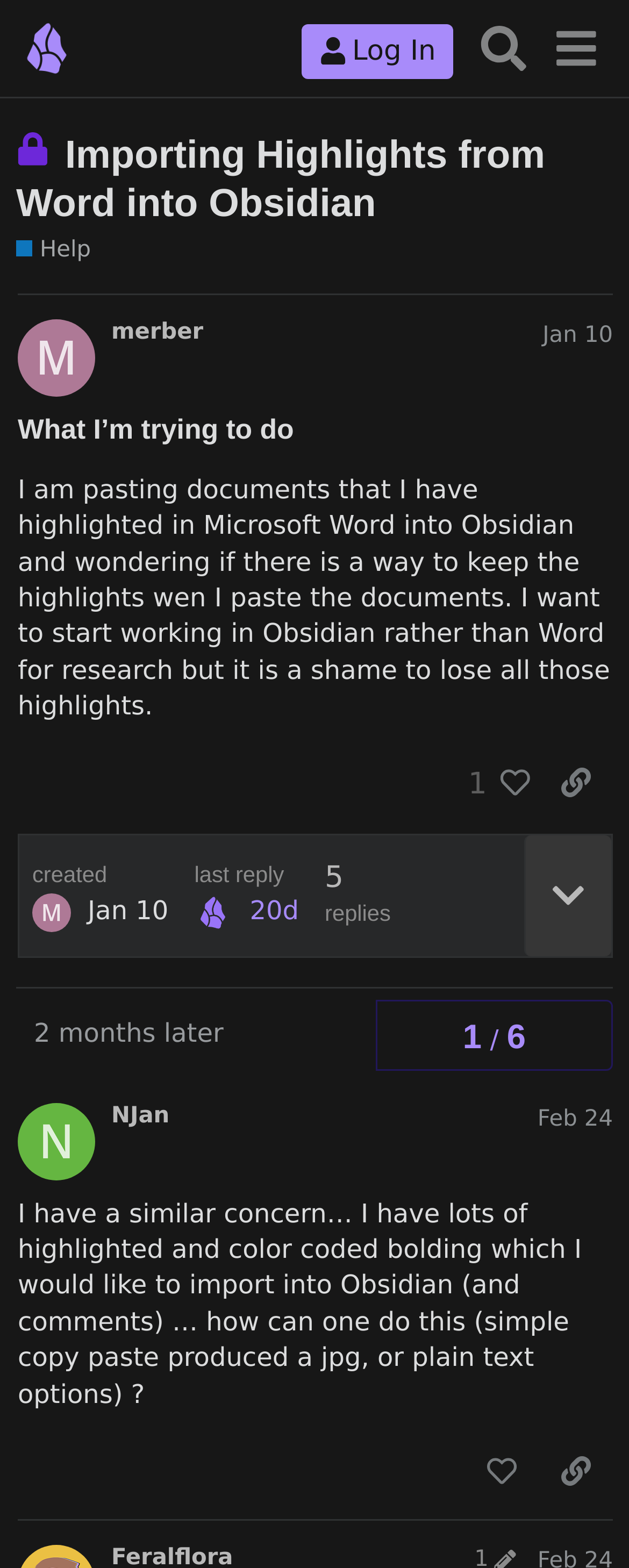Please specify the bounding box coordinates for the clickable region that will help you carry out the instruction: "View the help section".

[0.026, 0.149, 0.145, 0.171]